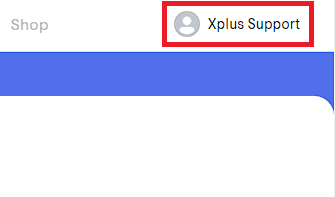Please answer the following question using a single word or phrase: 
What is the purpose of the Xplus Support section?

Customer service